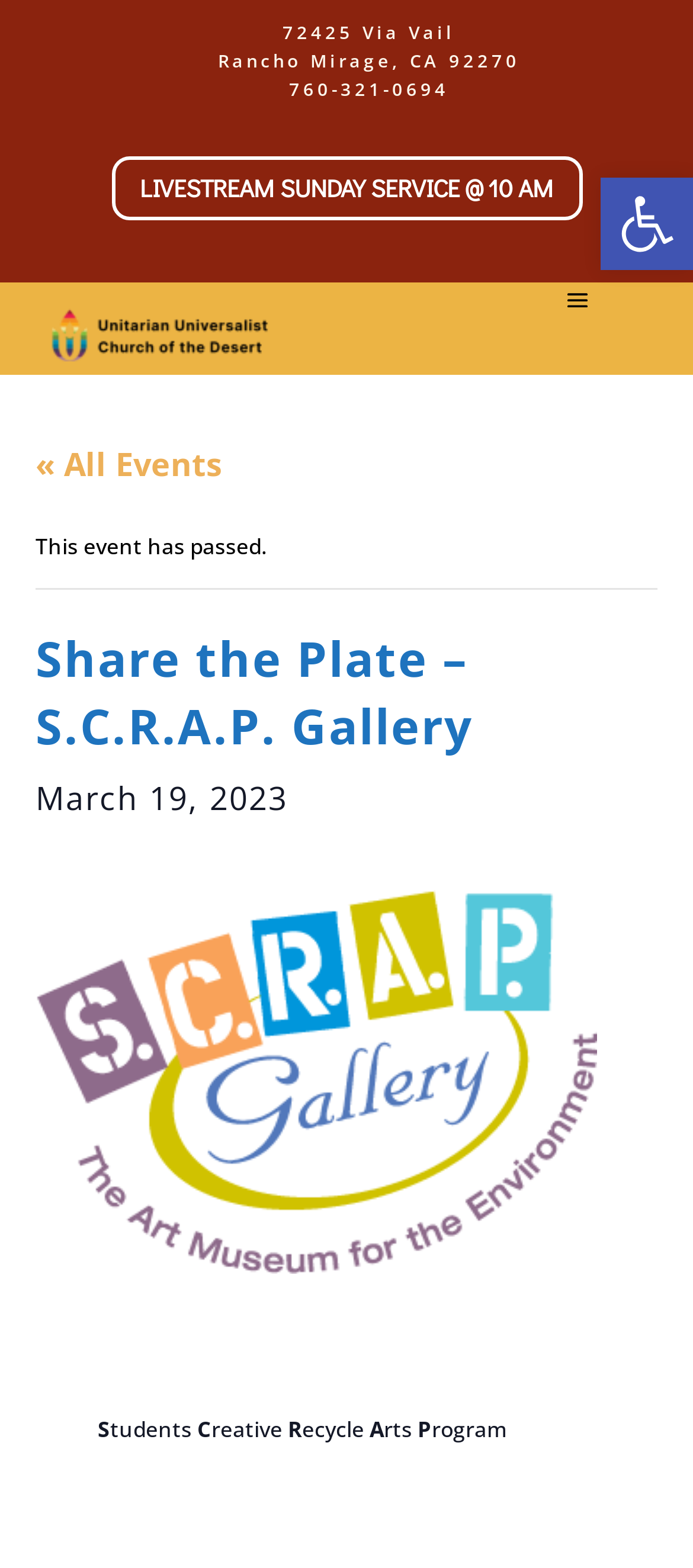Using the information in the image, could you please answer the following question in detail:
What is the name of the event that has passed?

I found the name of the event by looking at the heading elements on the webpage, which mention 'Share the Plate' as the event that has passed.